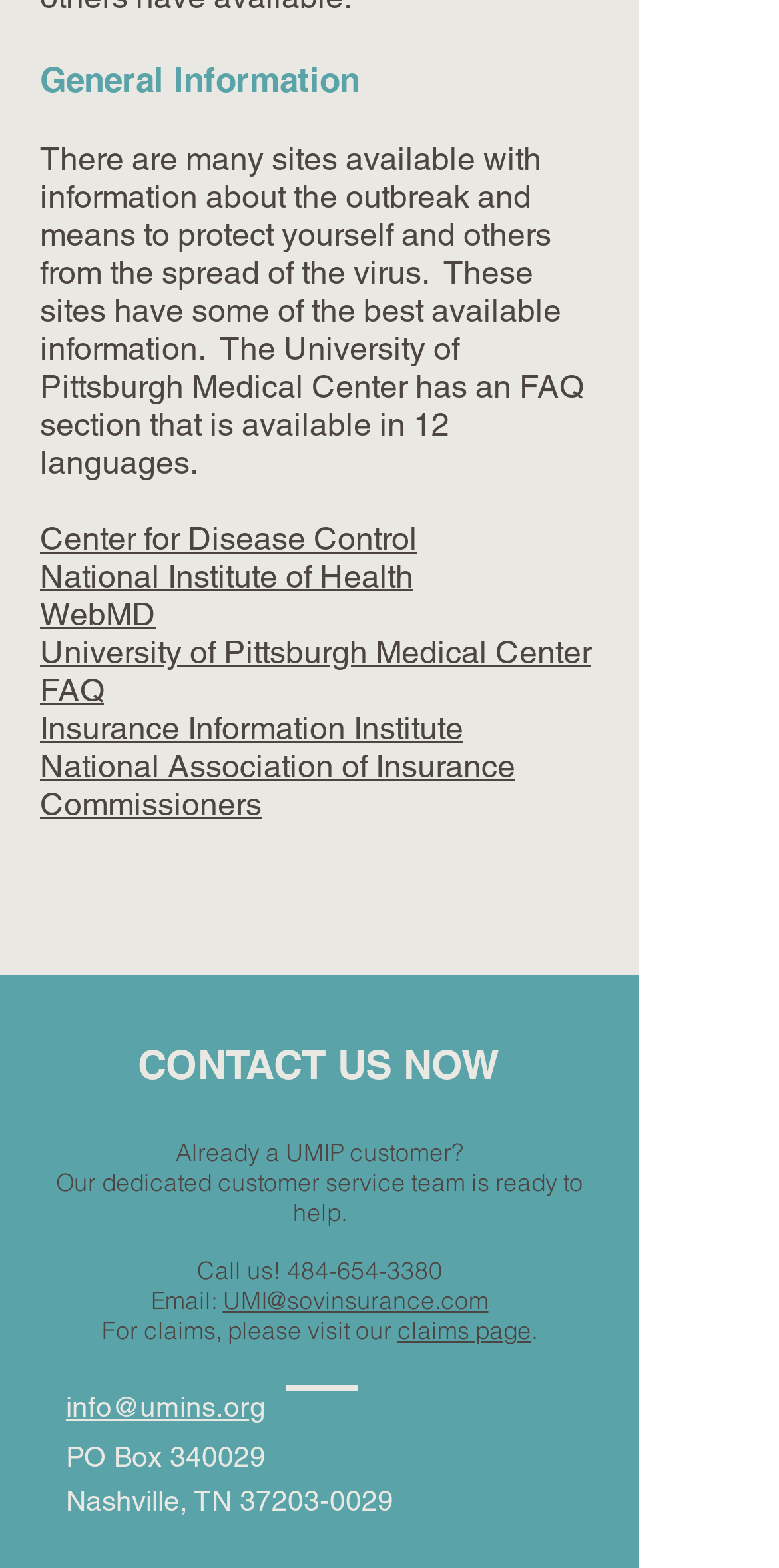Specify the bounding box coordinates of the element's region that should be clicked to achieve the following instruction: "Call the customer service team". The bounding box coordinates consist of four float numbers between 0 and 1, in the format [left, top, right, bottom].

[0.368, 0.8, 0.568, 0.819]